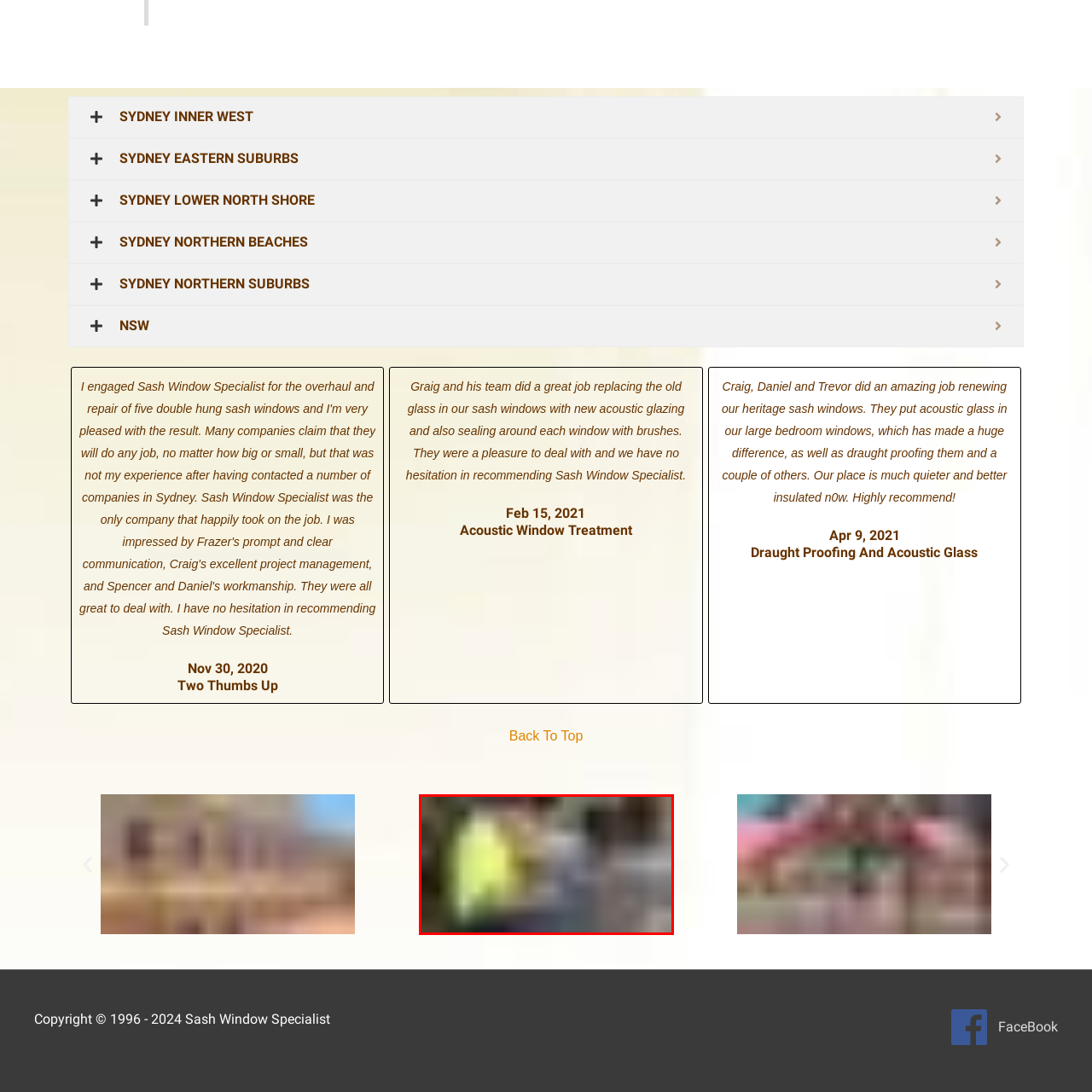What does the scene convey?
Please interpret the image highlighted by the red bounding box and offer a detailed explanation based on what you observe visually.

The scene conveys professionalism and expertise, underscoring the commitment to quality workmanship in the field of window installation, as evident from the presence of tools and materials in the workspace and the individual's adherence to safety protocols.